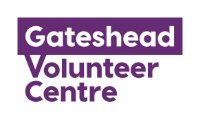Illustrate the scene in the image with a detailed description.

The image features the logo of the Gateshead Volunteer Centre, prominently displayed in a modern design. The logo utilizes a striking purple background, with the name "Gateshead" positioned above the words "Volunteer Centre" in bold, white font. This visual representation serves to highlight the Centre's commitment to promoting volunteer opportunities within the community of Gateshead, encouraging individuals to engage and support local initiatives. The logo embodies the spirit of volunteerism and community service, making it an inviting symbol for those seeking to make a positive impact through volunteering.